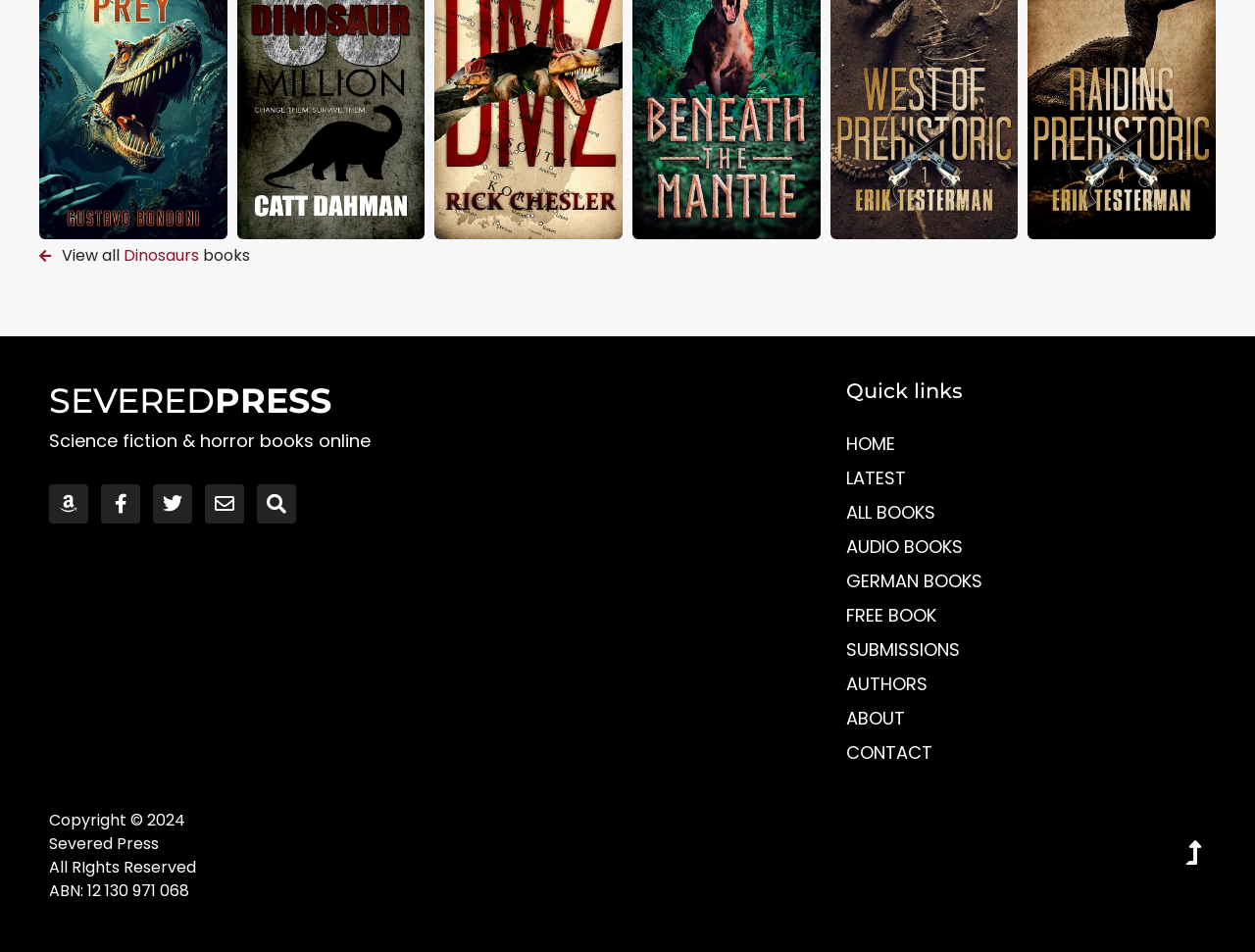Identify the bounding box coordinates for the region of the element that should be clicked to carry out the instruction: "Check latest books". The bounding box coordinates should be four float numbers between 0 and 1, i.e., [left, top, right, bottom].

[0.674, 0.484, 0.961, 0.52]